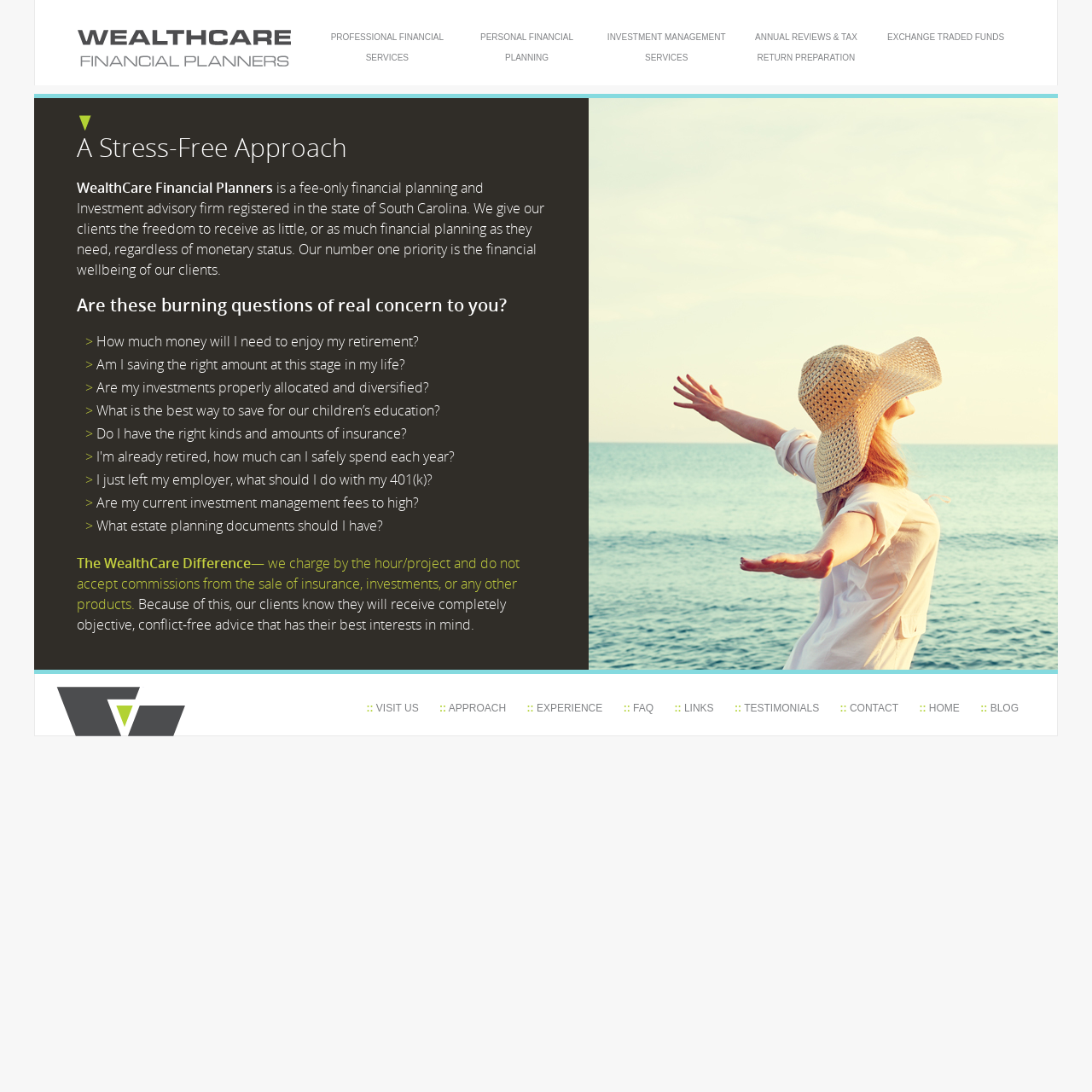Highlight the bounding box coordinates of the element you need to click to perform the following instruction: "Visit the Contact page."

[0.761, 0.643, 0.831, 0.654]